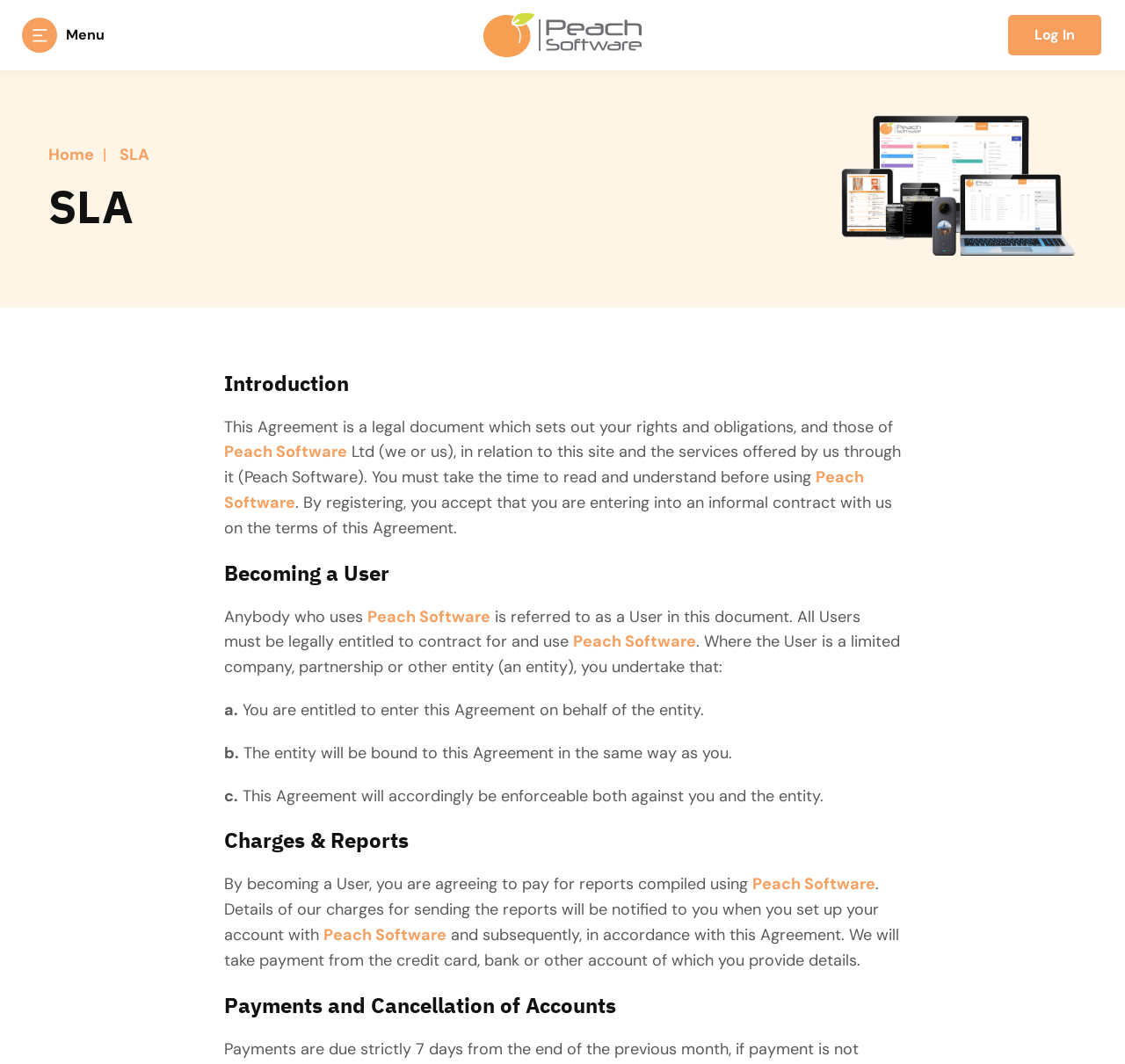Could you highlight the region that needs to be clicked to execute the instruction: "Click the 'Menu' link"?

[0.02, 0.017, 0.093, 0.05]